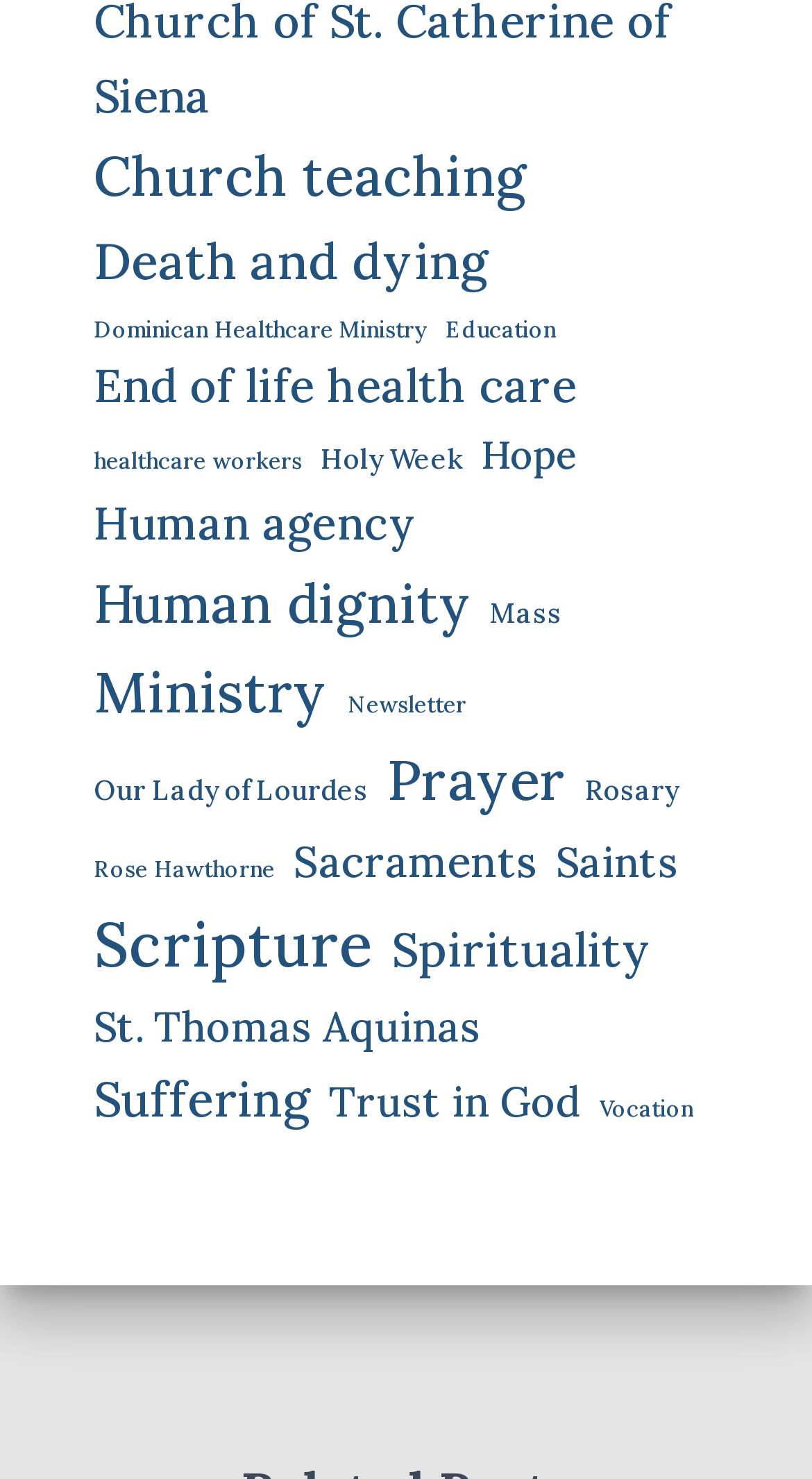What is the topic with the most items?
Look at the screenshot and give a one-word or phrase answer.

Scripture